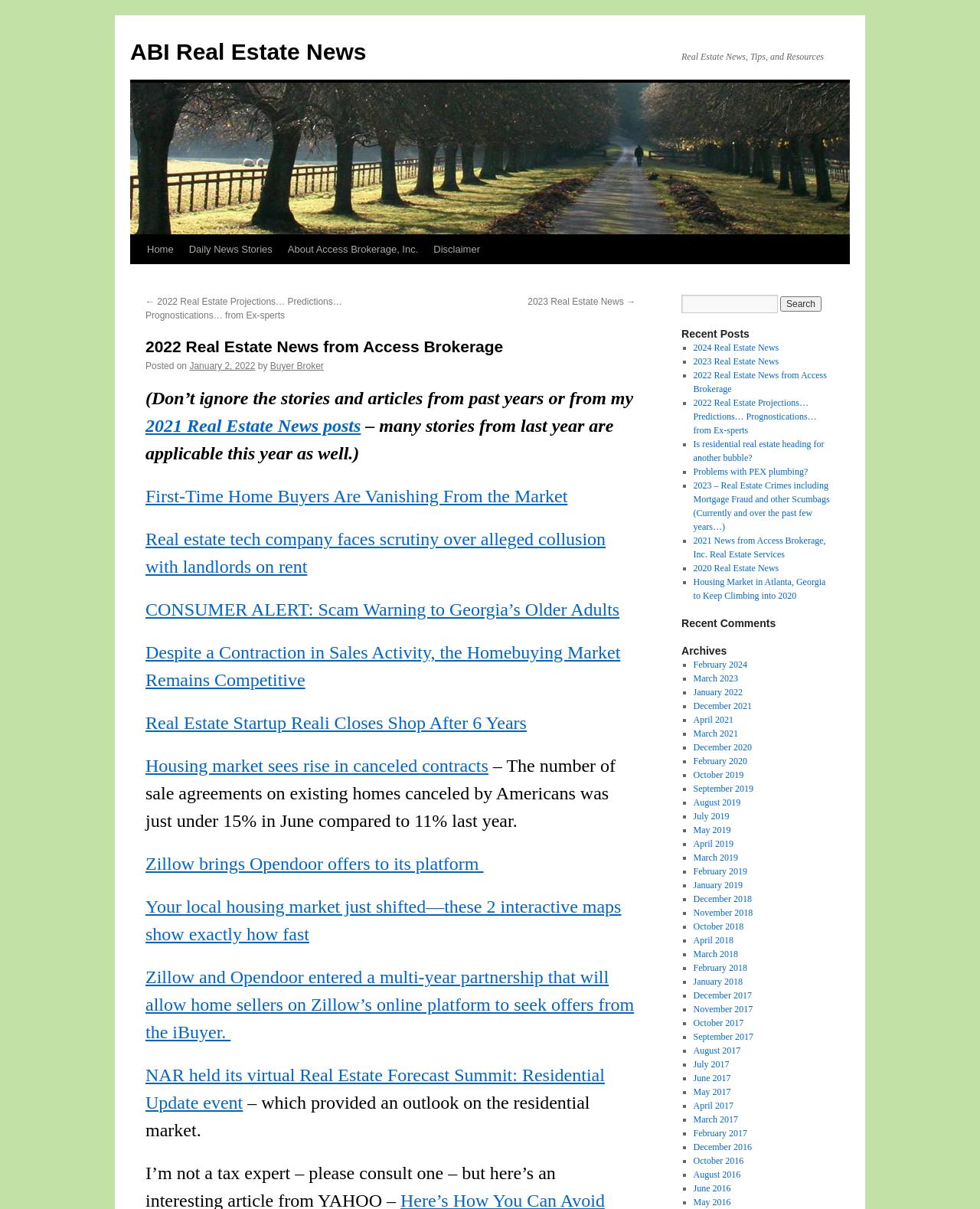Observe the image and answer the following question in detail: What is the purpose of the search bar?

The search bar is located at the top of the webpage, and its purpose is to allow users to search for specific news articles or topics within the webpage's content.